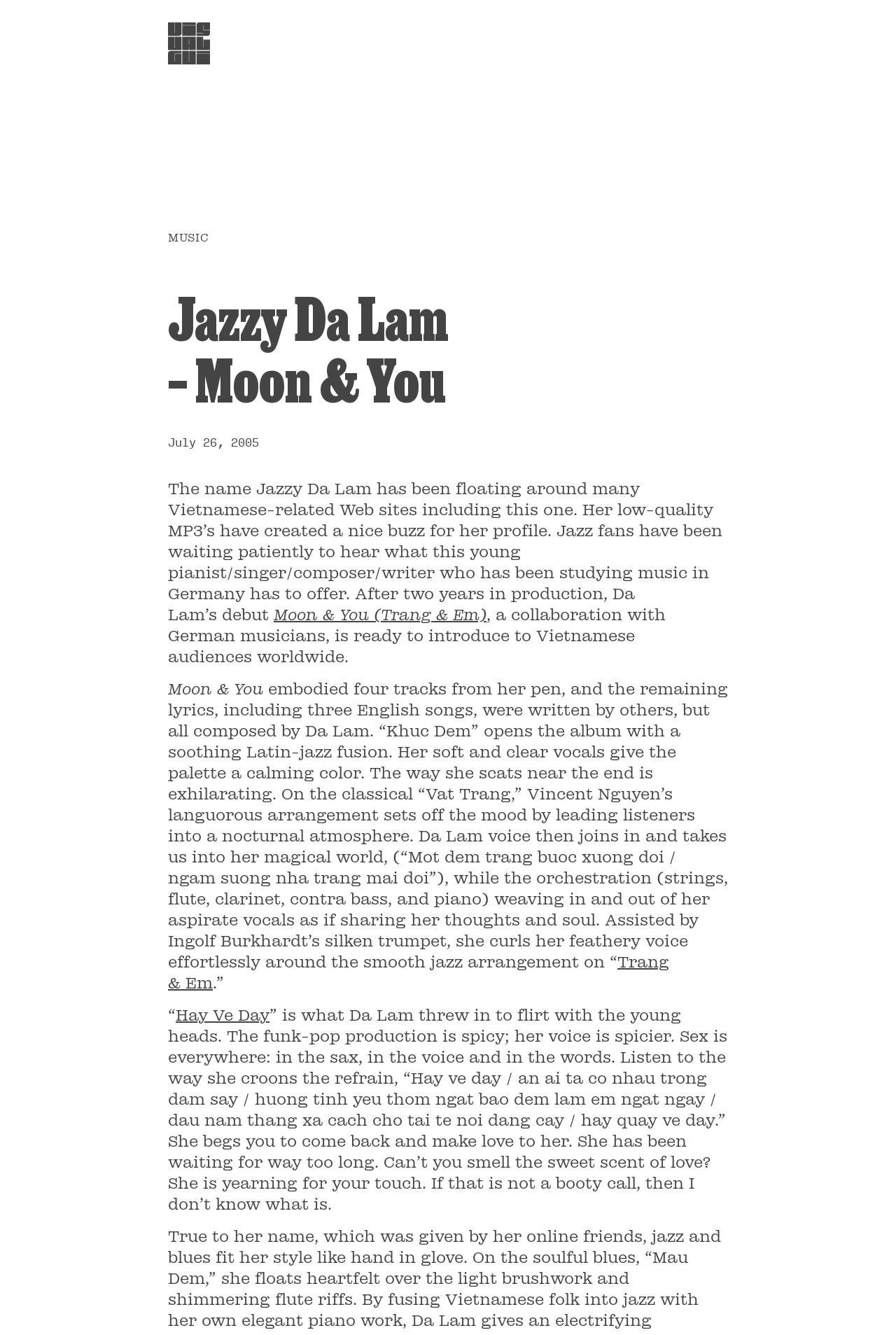Please provide a comprehensive response to the question below by analyzing the image: 
What instrument is used in the song 'Vat Trang'?

I found the answer by reading the text in the StaticText element with bounding box coordinates [0.188, 0.51, 0.812, 0.727], which mentions 'the orchestration (strings, flute, clarinet, contra bass, and piano) weaving in and out of her aspirate vocals as if sharing her thoughts and soul.'